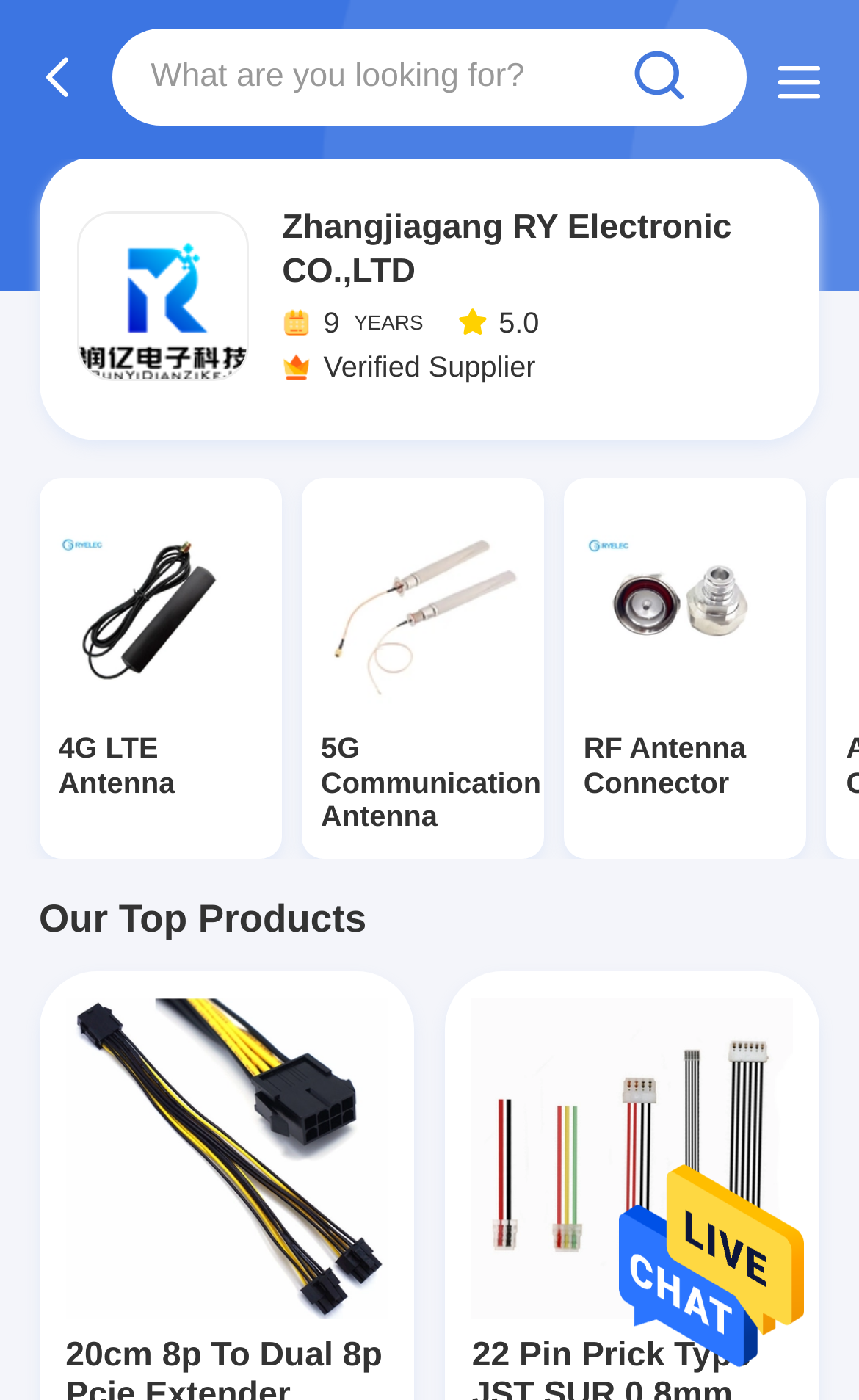Identify the bounding box coordinates for the UI element that matches this description: "sousou text".

[0.672, 0.024, 0.864, 0.087]